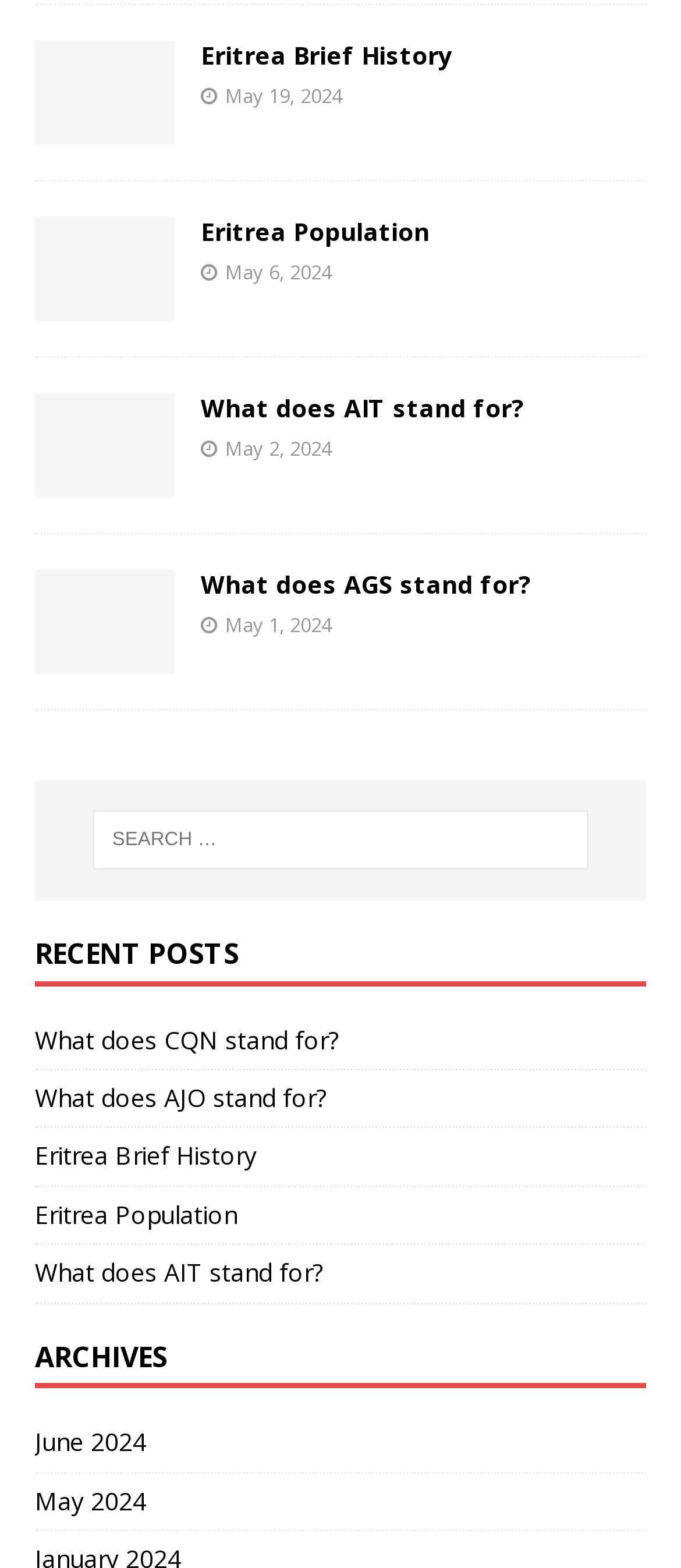Specify the bounding box coordinates of the area that needs to be clicked to achieve the following instruction: "Check recent posts".

[0.051, 0.597, 0.949, 0.629]